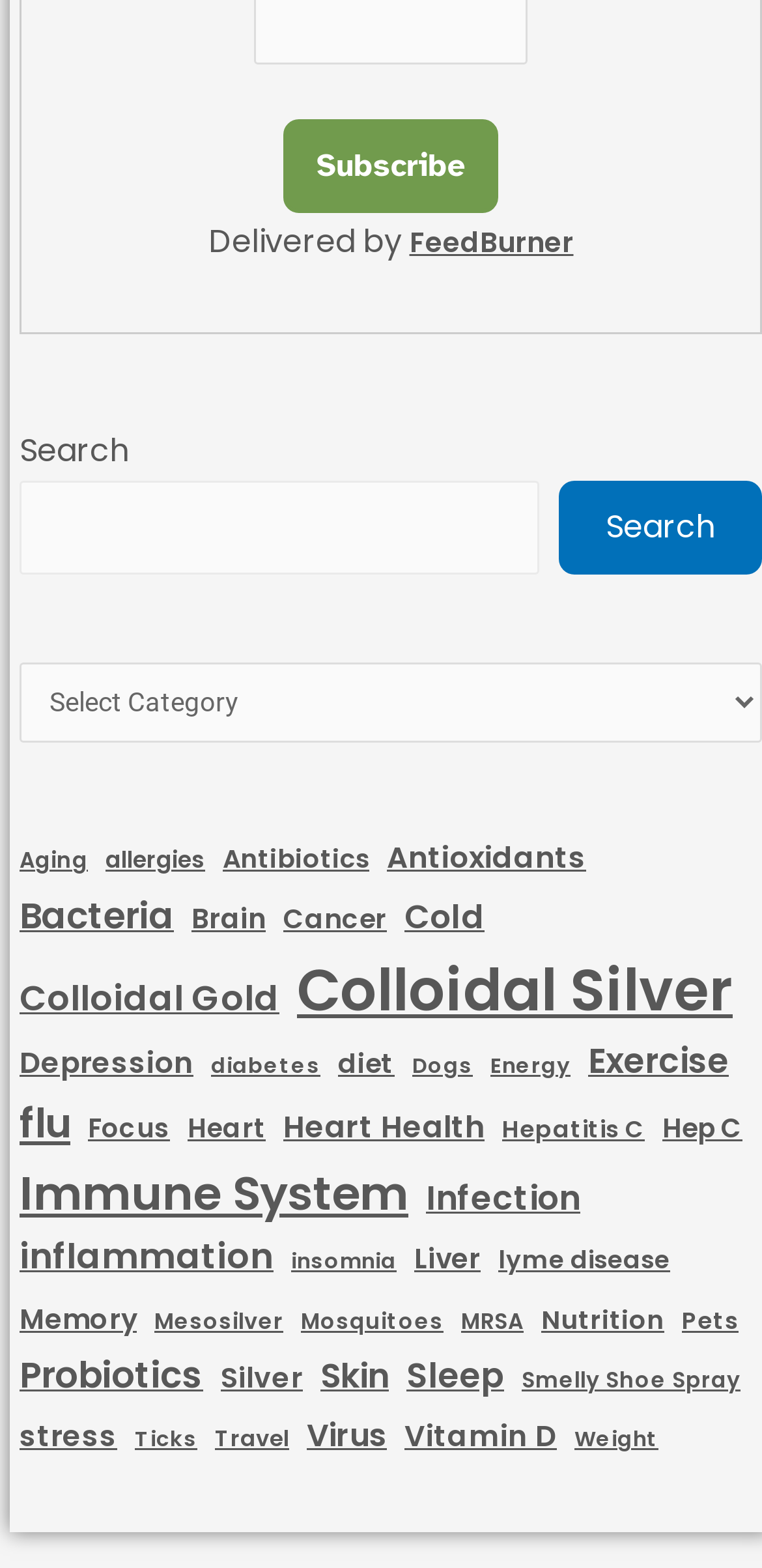Identify the bounding box coordinates for the region of the element that should be clicked to carry out the instruction: "Explore the topic of Heart Health". The bounding box coordinates should be four float numbers between 0 and 1, i.e., [left, top, right, bottom].

[0.372, 0.705, 0.636, 0.733]